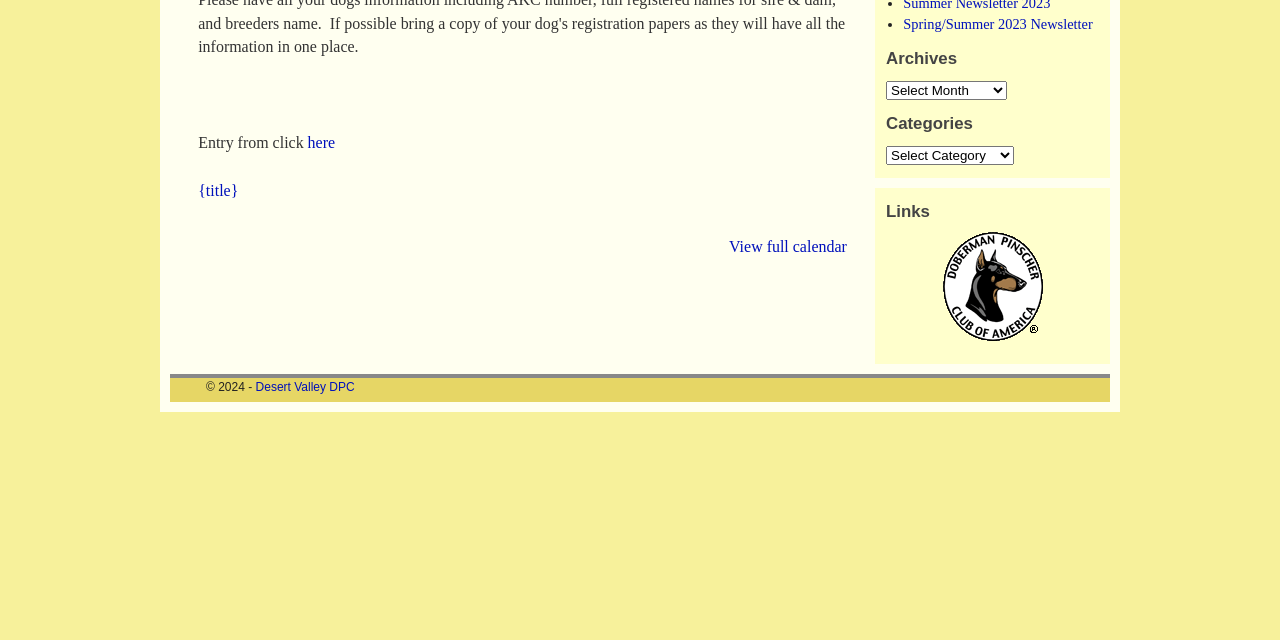Provide the bounding box coordinates of the HTML element this sentence describes: "{title}". The bounding box coordinates consist of four float numbers between 0 and 1, i.e., [left, top, right, bottom].

[0.155, 0.284, 0.186, 0.311]